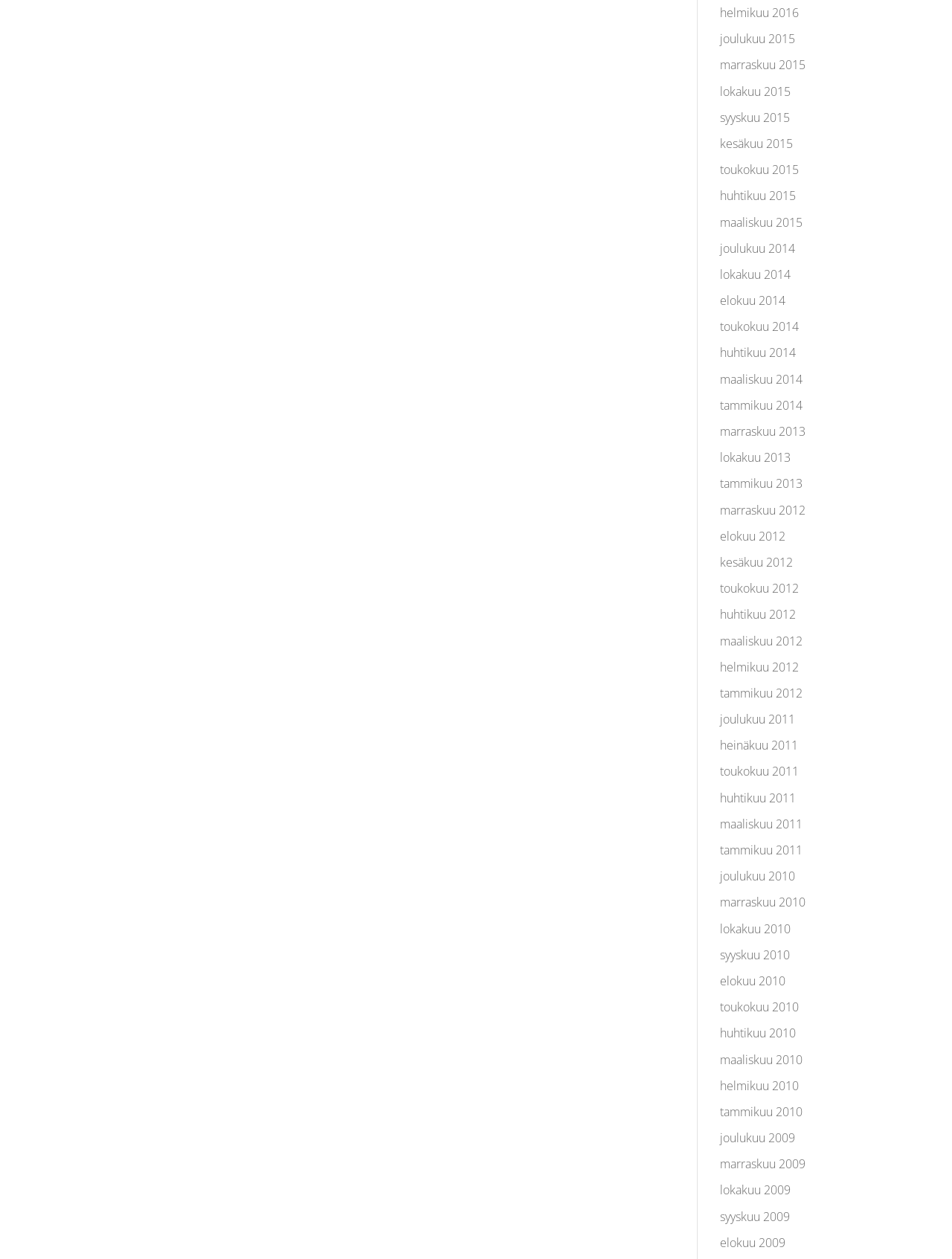Answer succinctly with a single word or phrase:
How many months are listed in 2015?

12